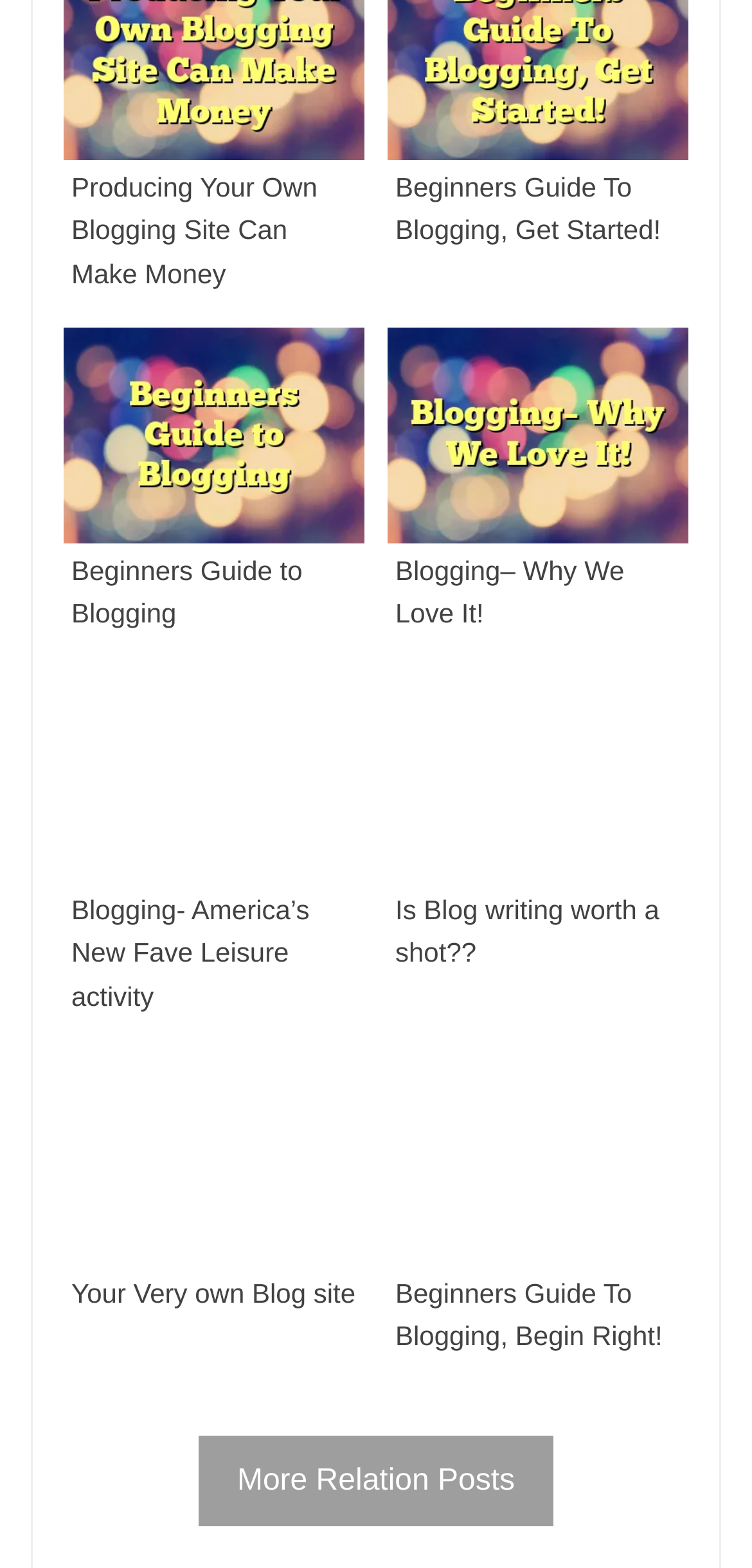How many links are related to blogging?
Look at the image and answer the question with a single word or phrase.

9